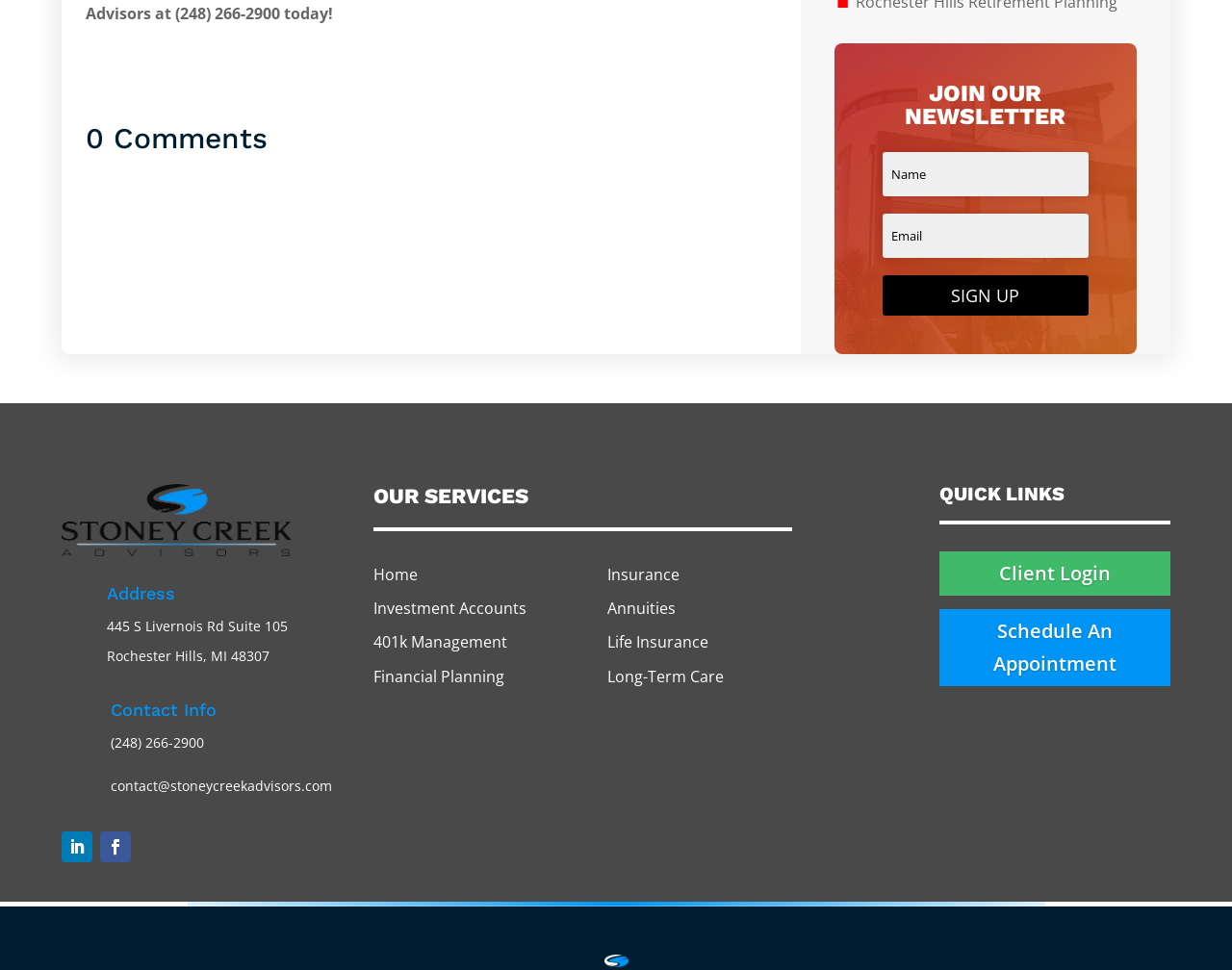Locate the bounding box coordinates of the element that needs to be clicked to carry out the instruction: "Click the 'GET STARTED TODAY' button". The coordinates should be given as four float numbers ranging from 0 to 1, i.e., [left, top, right, bottom].

None